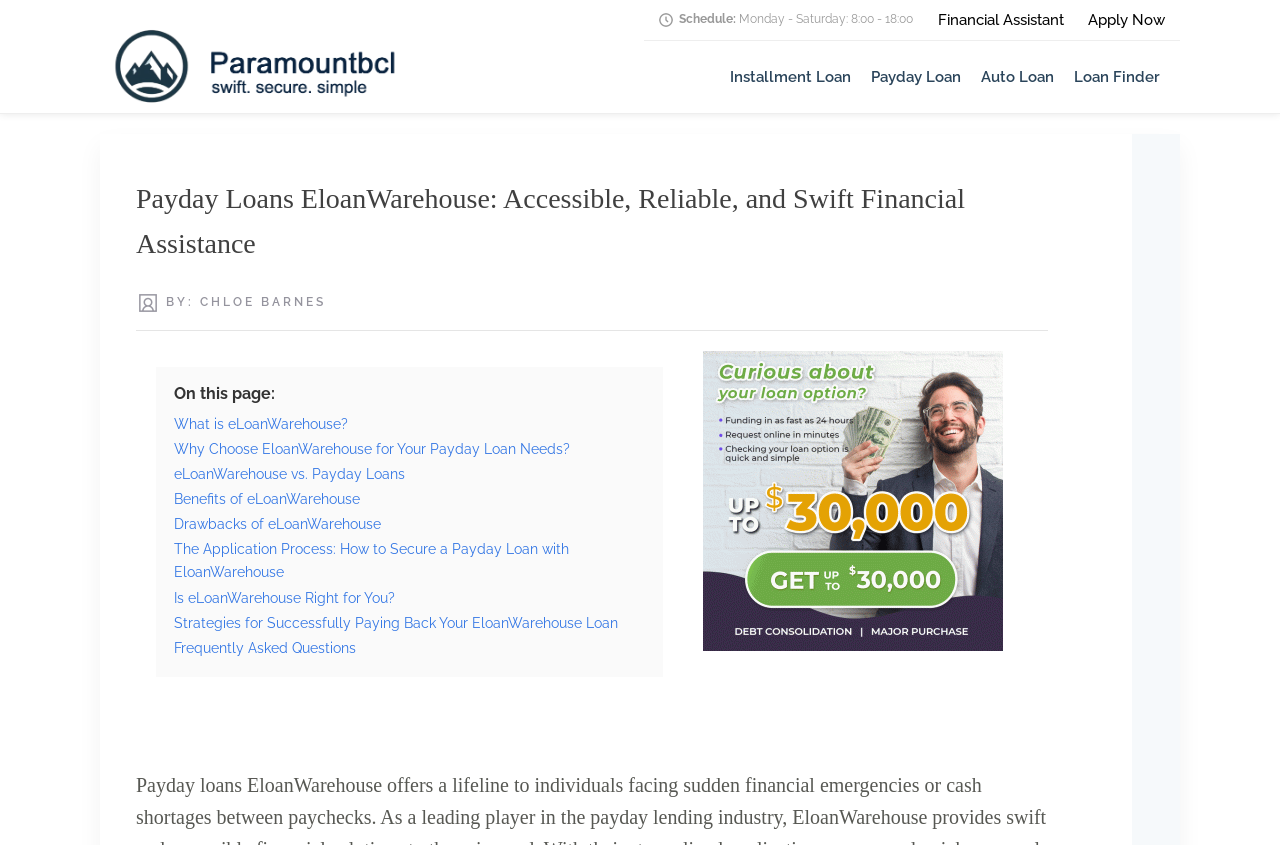Create a detailed summary of the webpage's content and design.

The webpage is about Payday Loans offered by eLoanWarehouse, providing installment loans with longer terms and lower APRs. At the top left, there is a link to "Paramountbcl" accompanied by an image with the same name. Next to it, there is a clock icon image. 

Below these elements, there is a section with a heading "Schedule" followed by the operating hours, "Monday - Saturday: 8:00 - 18:00". On the right side of this section, there are three links: "Financial Assistant", "Apply Now", and a series of loan-related links, including "Installment Loan", "Payday Loan", "Auto Loan", and "Loan Finder".

Further down, there is a main heading "Payday Loans EloanWarehouse: Accessible, Reliable, and Swift Financial Assistance". Below this heading, there is an author image and a byline "BY: CHLOE BARNES". 

The main content of the webpage is organized under the title "On this page:". It consists of nine links to different sections, including "What is eLoanWarehouse?", "Why Choose EloanWarehouse for Your Payday Loan Needs?", and "Frequently Asked Questions". 

At the bottom right, there is another link to "paramountbcl" accompanied by an image with the same name.